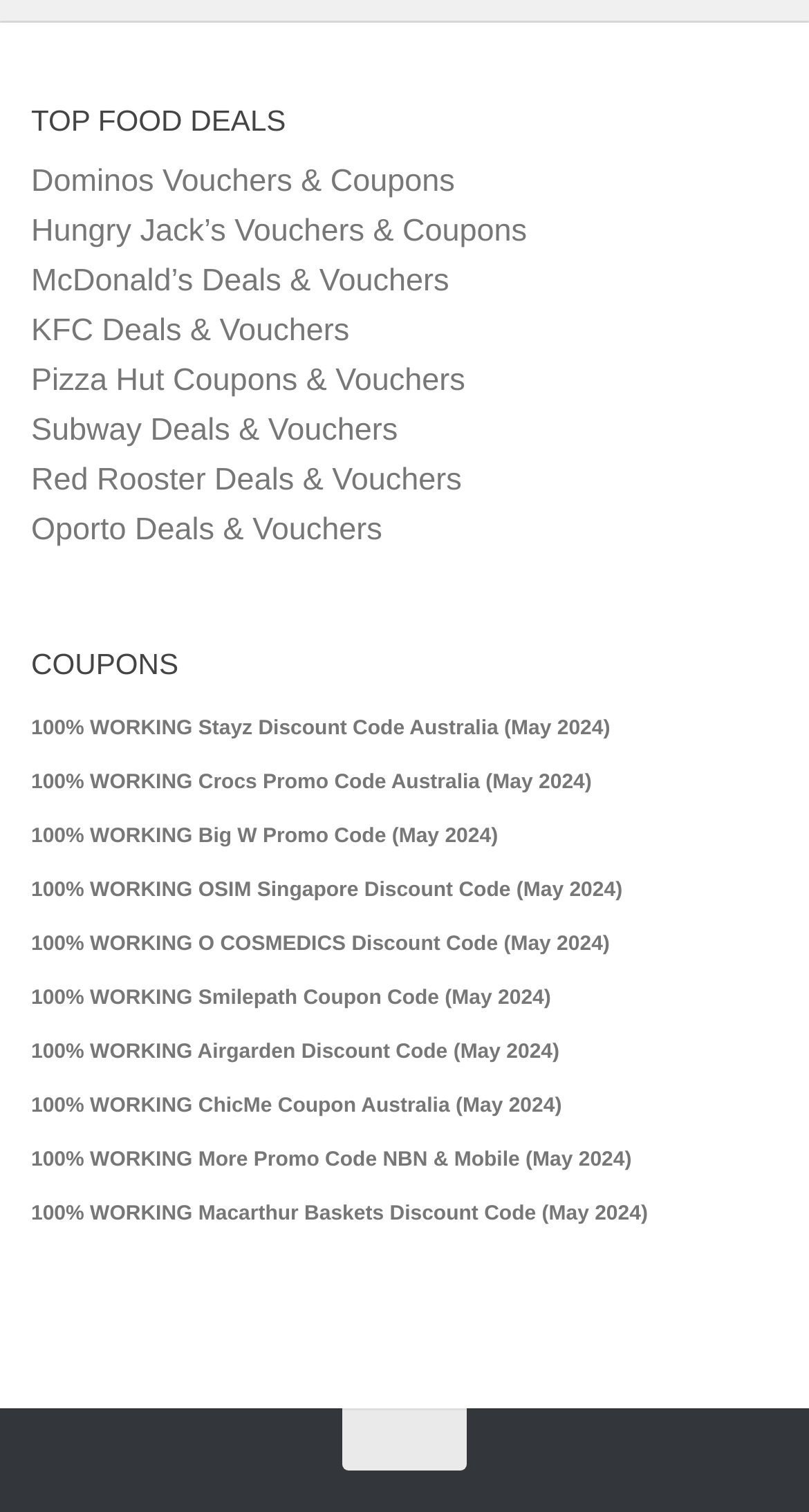Locate the bounding box coordinates of the clickable area to execute the instruction: "Check 100% WORKING Stayz Discount Code Australia". Provide the coordinates as four float numbers between 0 and 1, represented as [left, top, right, bottom].

[0.038, 0.474, 0.754, 0.49]